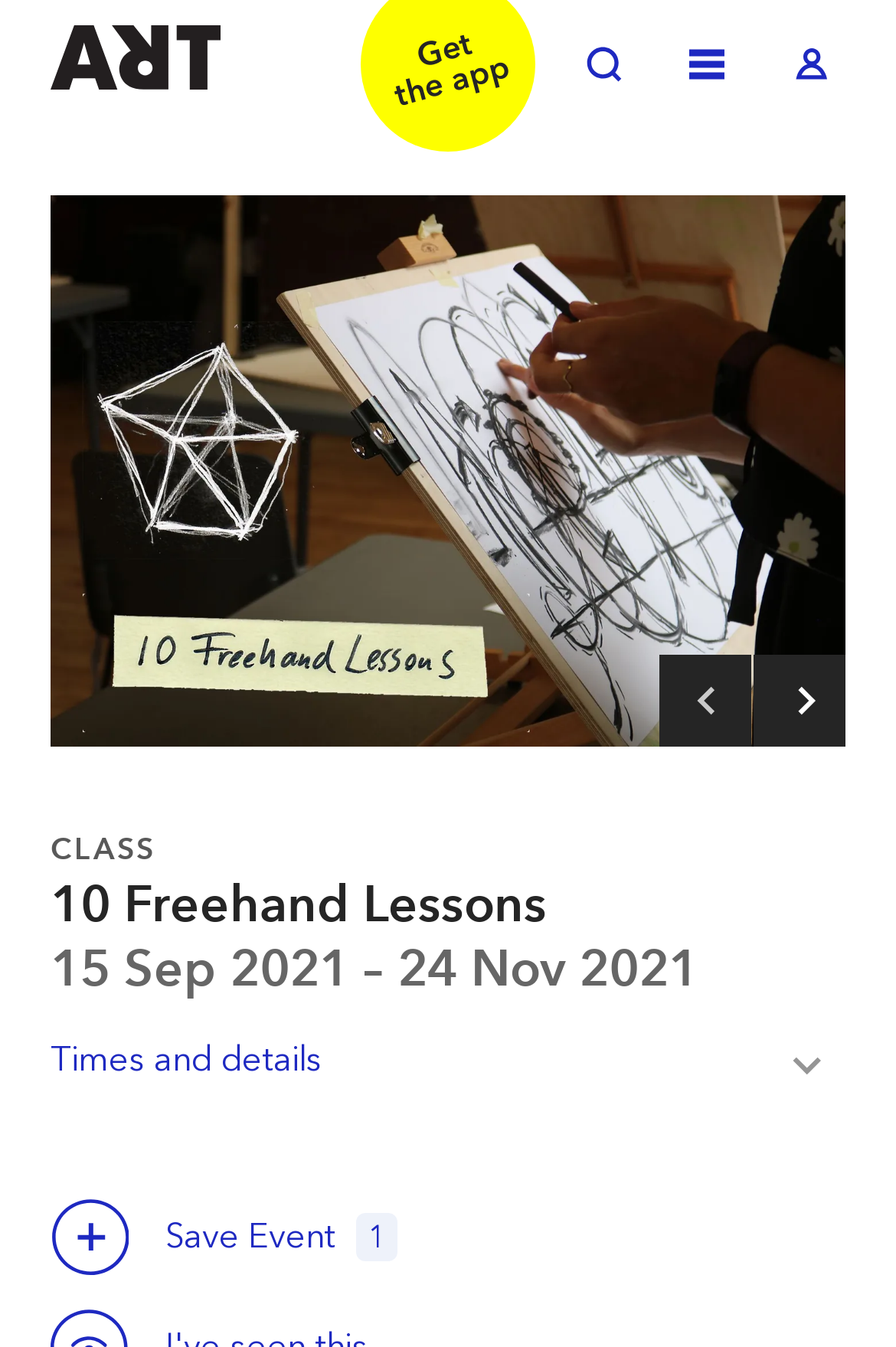Answer the following query with a single word or phrase:
What is the date range of the event?

15 Sep 2021 – 24 Nov 2021